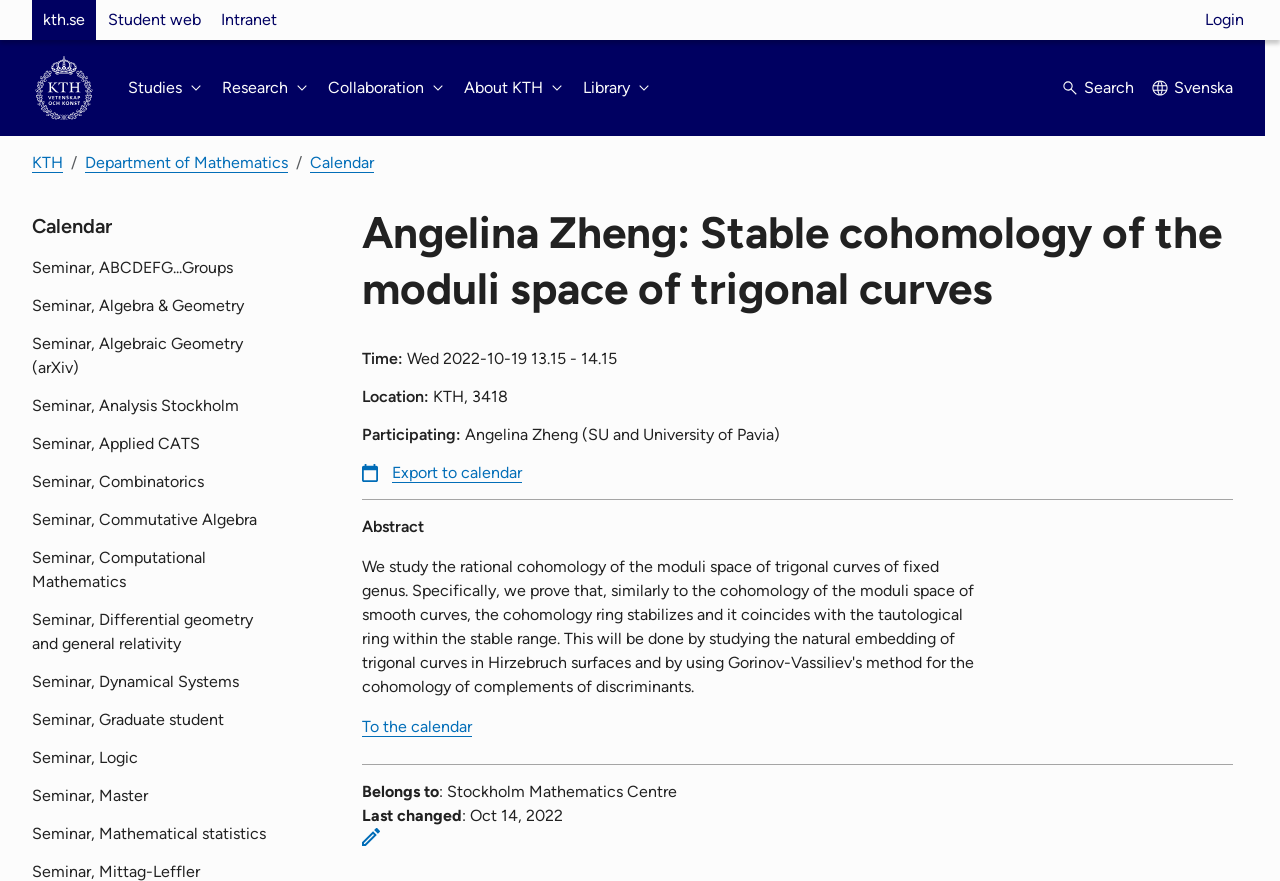Using the given element description, provide the bounding box coordinates (top-left x, top-left y, bottom-right x, bottom-right y) for the corresponding UI element in the screenshot: Student web

[0.078, 0.0, 0.163, 0.045]